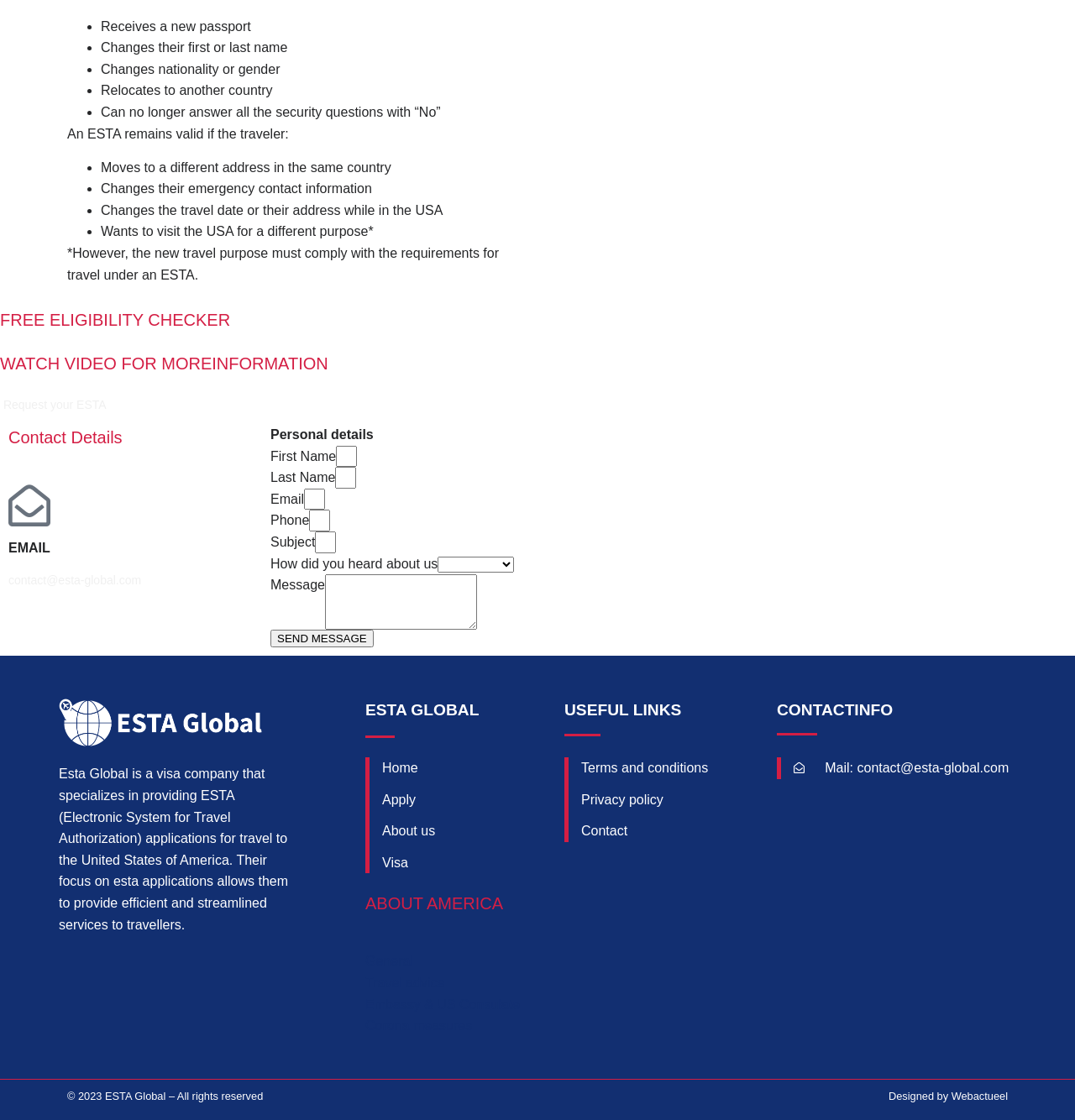Could you determine the bounding box coordinates of the clickable element to complete the instruction: "Contact us via email"? Provide the coordinates as four float numbers between 0 and 1, i.e., [left, top, right, bottom].

[0.008, 0.512, 0.131, 0.524]